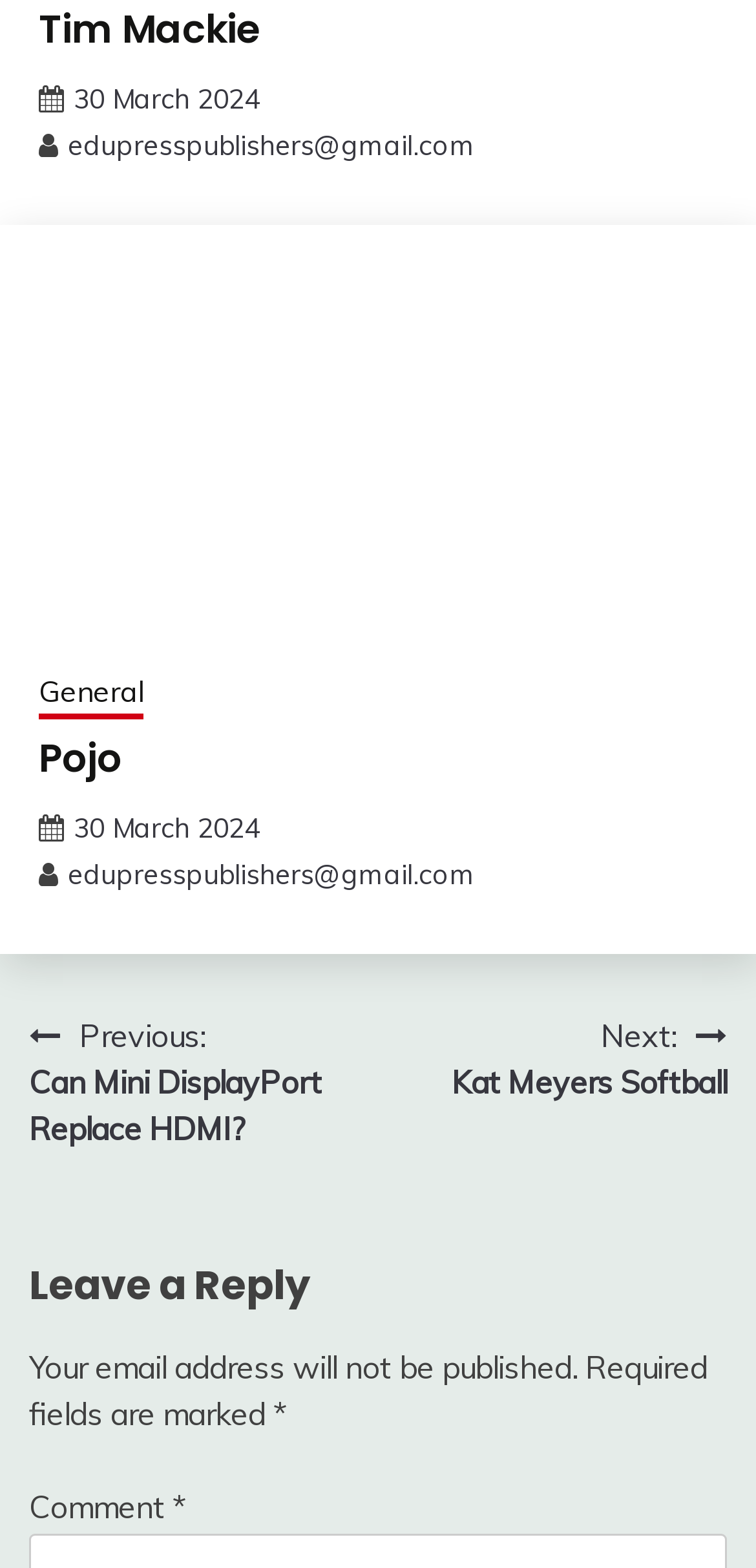Respond to the question below with a concise word or phrase:
What is the category of the current article?

General